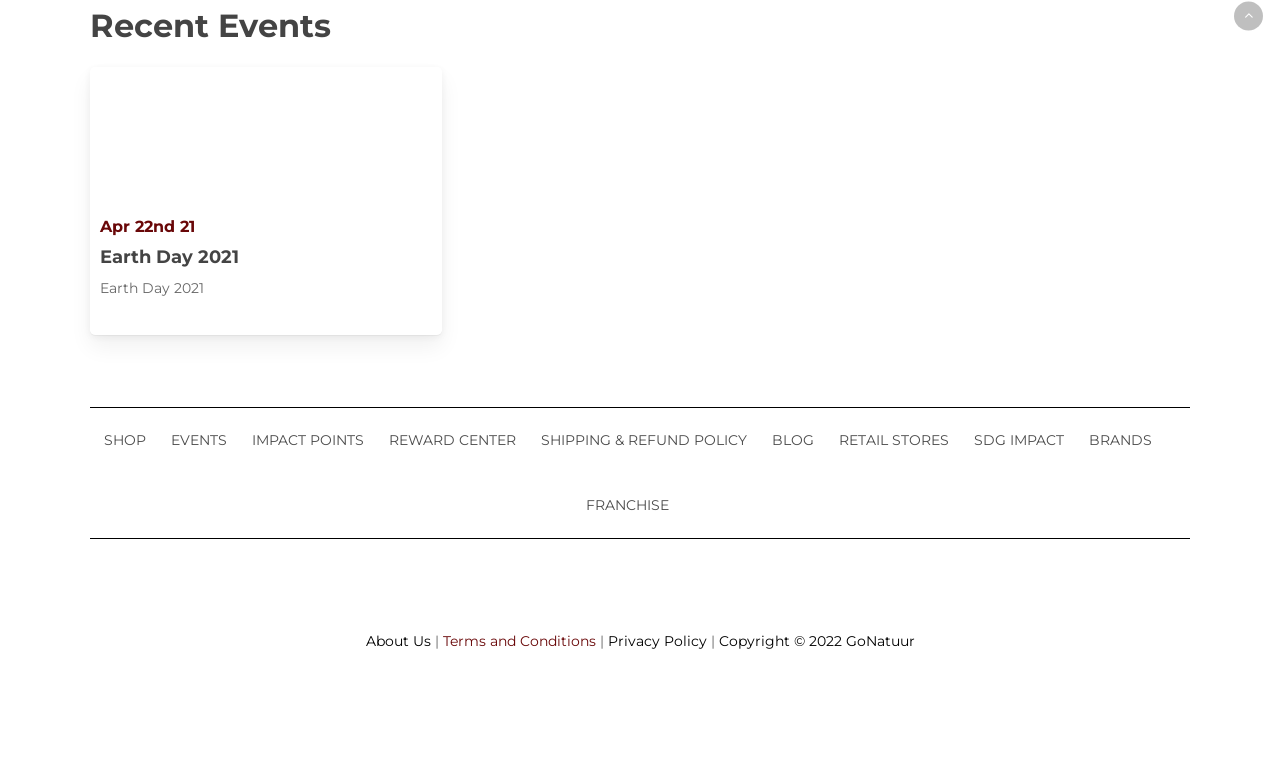Respond to the following query with just one word or a short phrase: 
What is the date of the recent event?

Apr 22nd 21